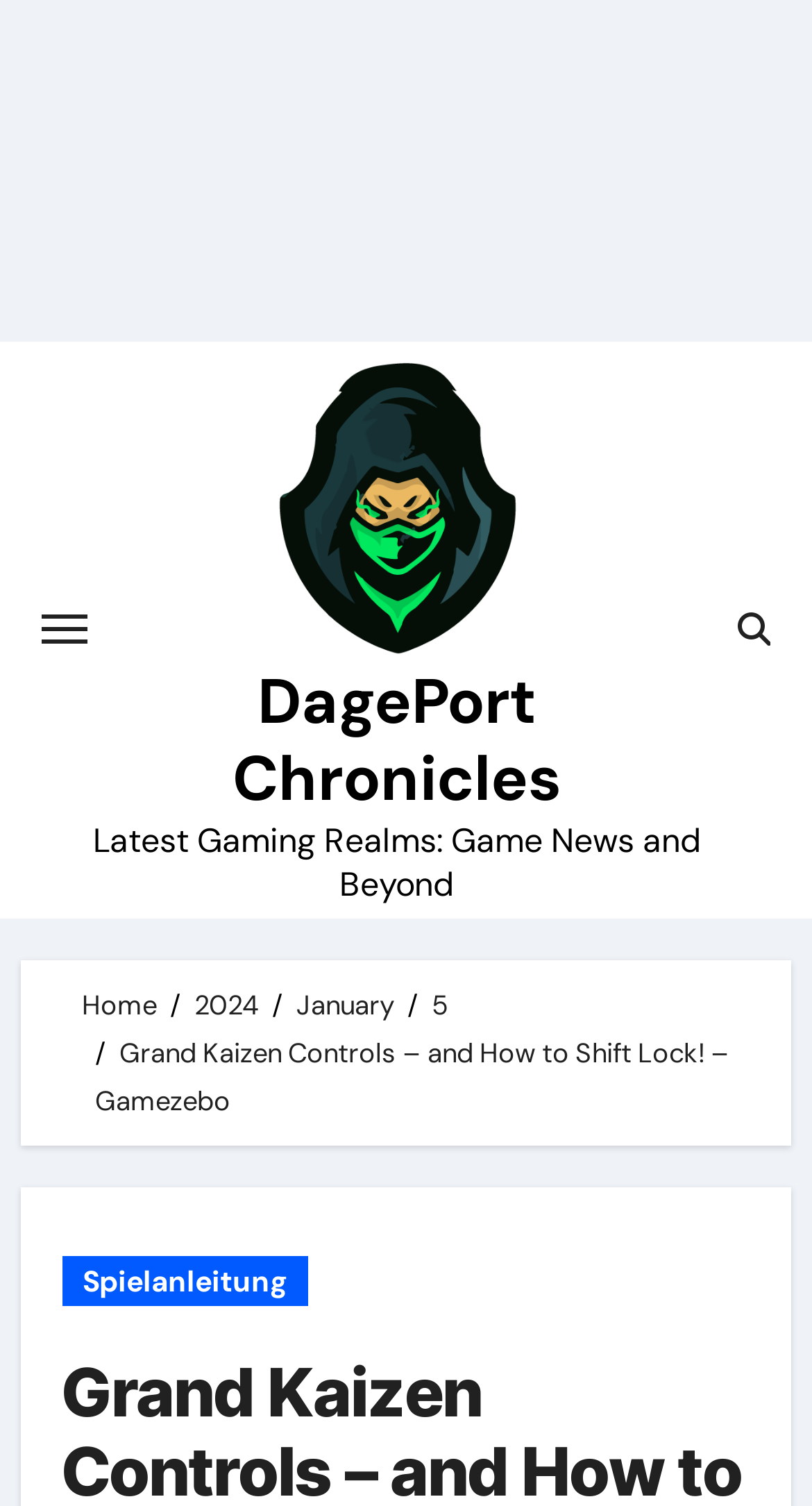Please provide a comprehensive answer to the question below using the information from the image: What is the latest gaming realm mentioned?

I looked at the StaticText element with the text 'Latest Gaming Realms: Game News and Beyond' and the link element with the text 'Grand Kaizen Controls – and How to Shift Lock! – Gamezebo', which suggests that Grand Kaizen Controls is the latest gaming realm mentioned.